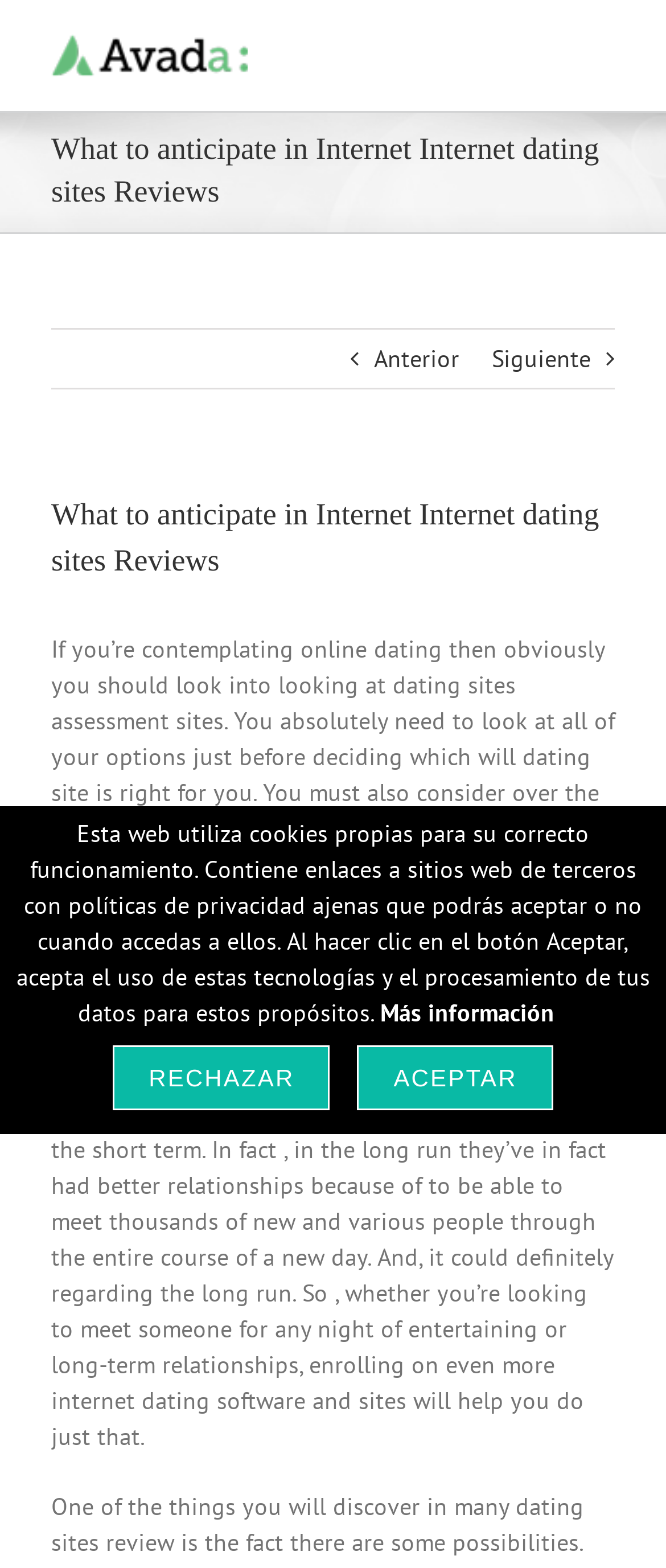What is the benefit of joining multiple online dating sites?
Examine the image and provide an in-depth answer to the question.

The text suggests that joining multiple online dating sites can lead to better relationships, as it allows users to meet thousands of new and various people, increasing the chances of finding a compatible match.